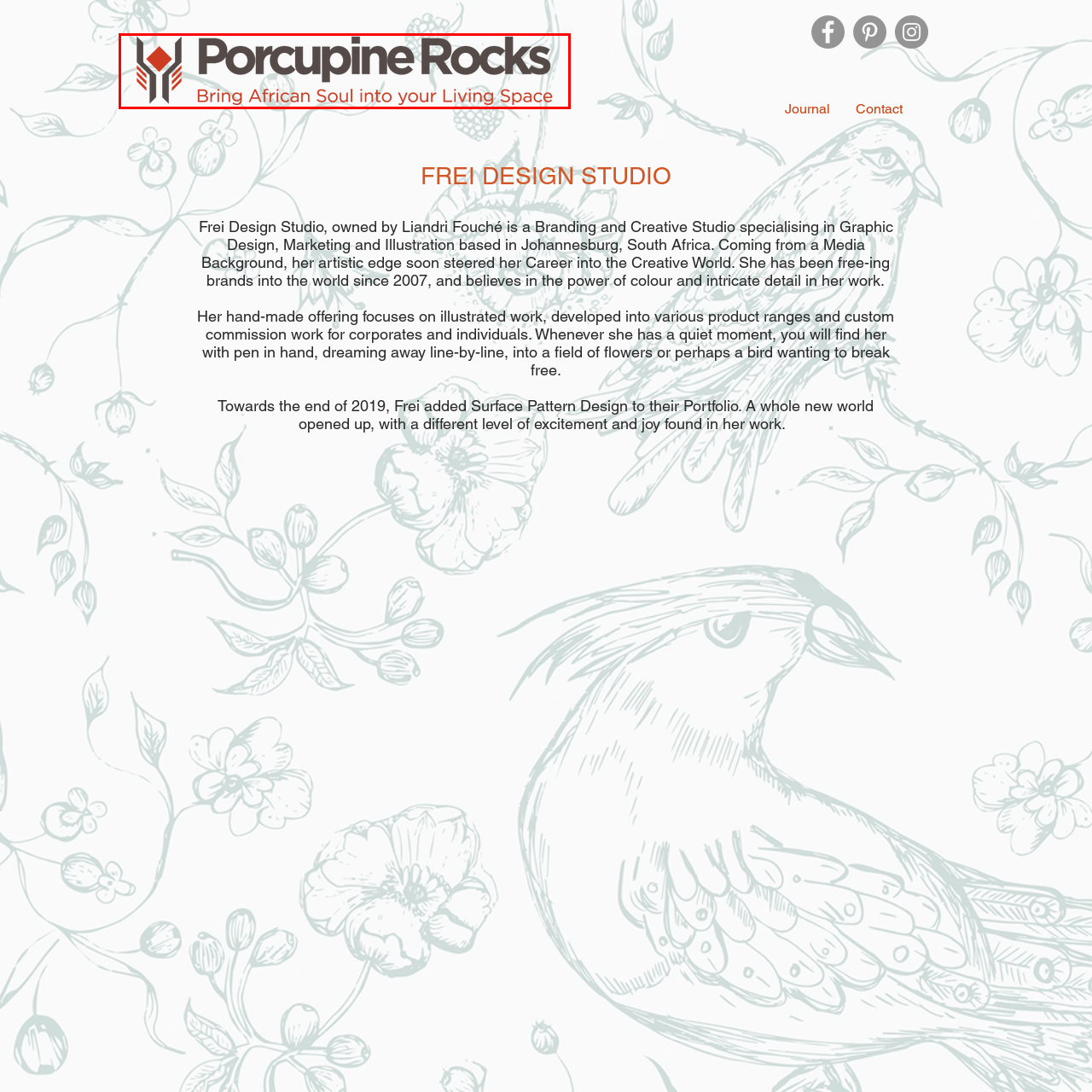What style does the logo incorporate?
Please examine the image within the red bounding box and provide a comprehensive answer based on the visual details you observe.

The logo incorporates graphical elements with a striking color palette, reflecting a blend of traditional and contemporary styles, which appeals to those seeking unique and soulful decor solutions.